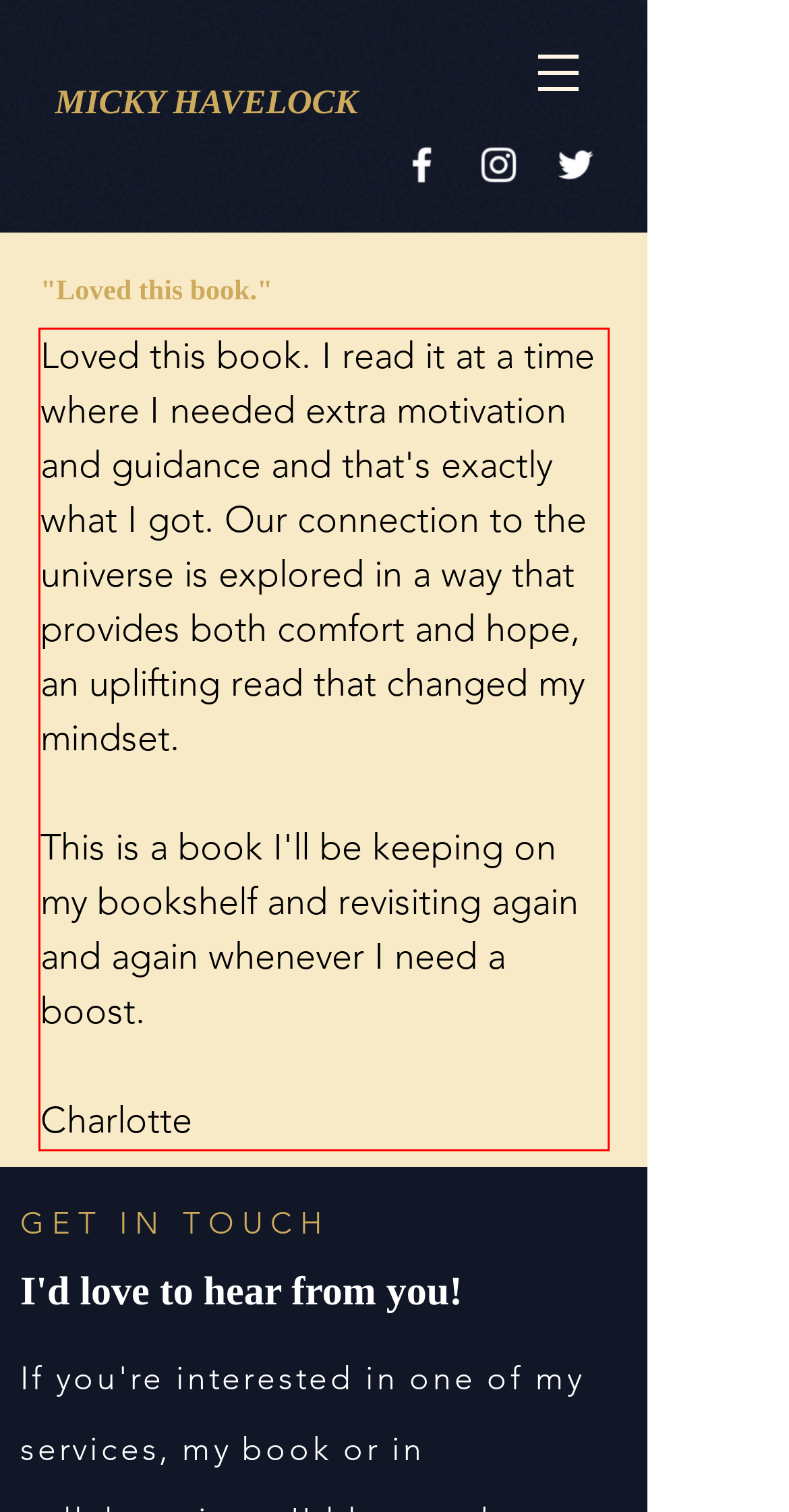Using the provided screenshot of a webpage, recognize the text inside the red rectangle bounding box by performing OCR.

Loved this book. I read it at a time where I needed extra motivation and guidance and that's exactly what I got. Our connection to the universe is explored in a way that provides both comfort and hope, an uplifting read that changed my mindset. This is a book I'll be keeping on my bookshelf and revisiting again and again whenever I need a boost. Charlotte